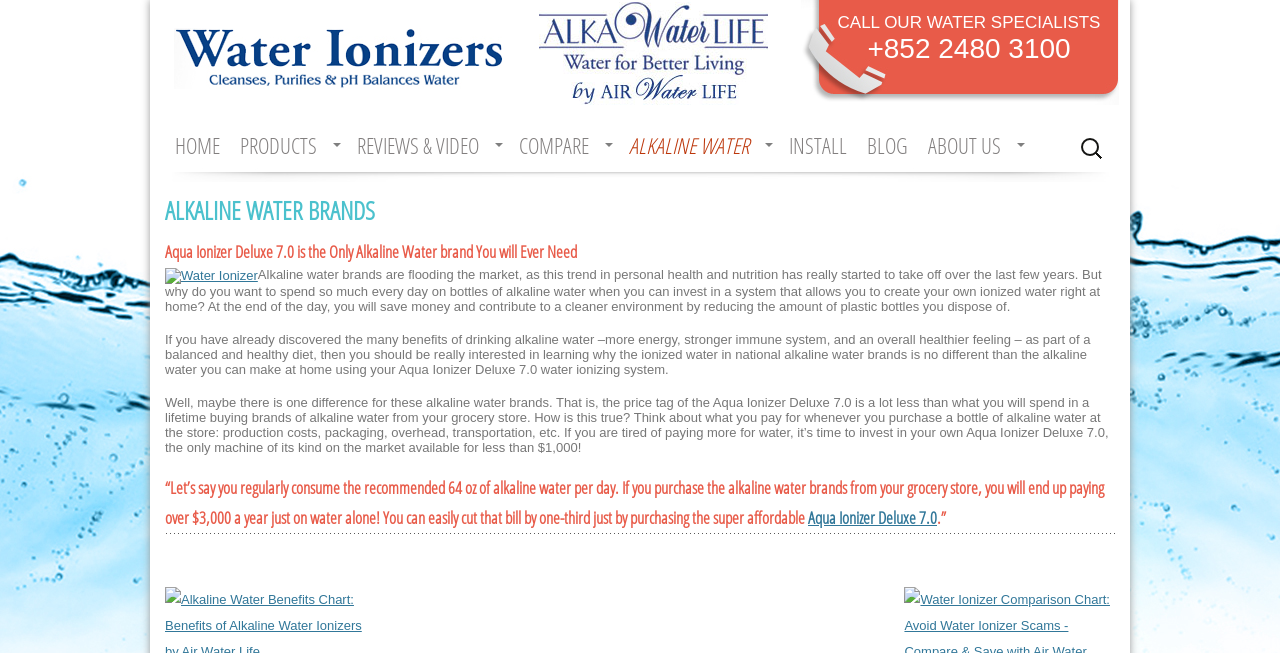How much would you pay per year for alkaline water from the grocery store?
Look at the screenshot and provide an in-depth answer.

I found the answer by reading the text that says 'If you purchase the alkaline water brands from your grocery store, you will end up paying over $3,000 a year just on water alone!' and understanding that it's referring to the cost of buying alkaline water from the grocery store.